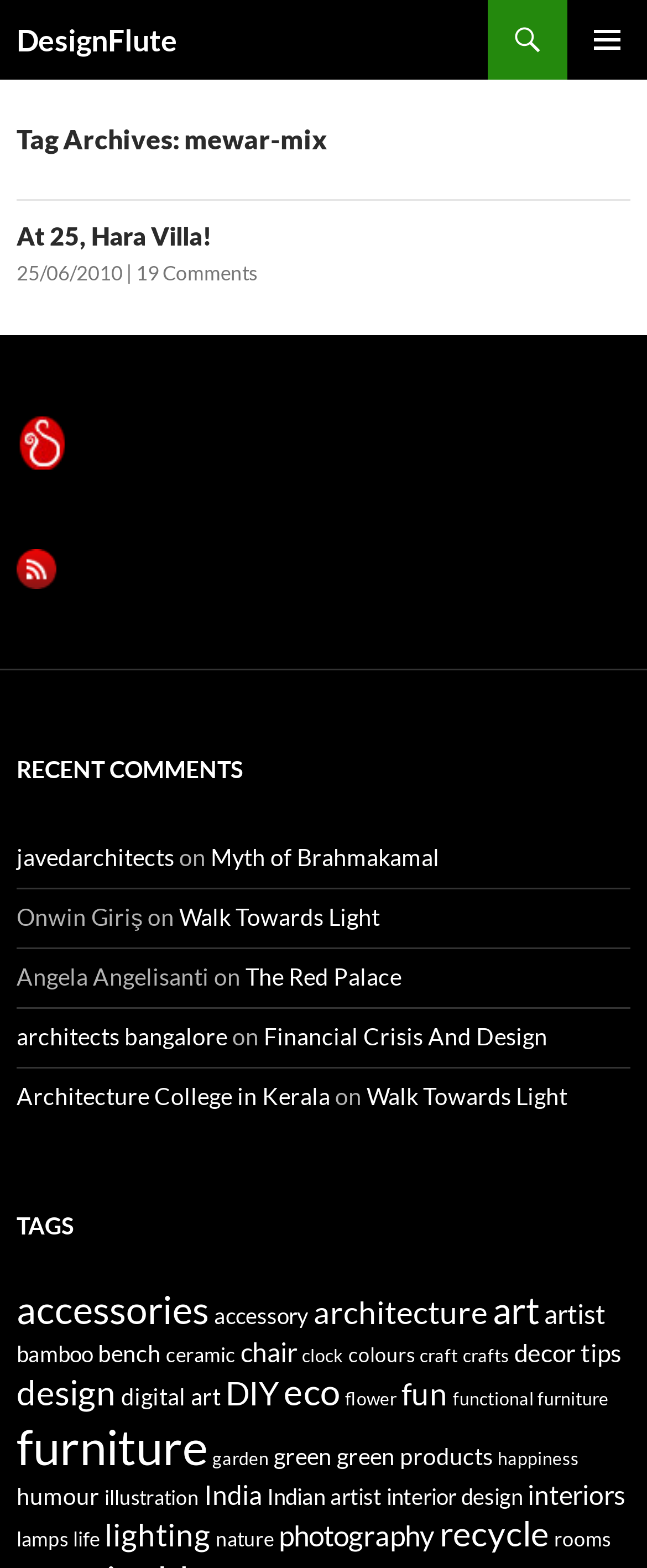Specify the bounding box coordinates of the region I need to click to perform the following instruction: "Click on the 'furniture' tag". The coordinates must be four float numbers in the range of 0 to 1, i.e., [left, top, right, bottom].

[0.026, 0.904, 0.321, 0.941]